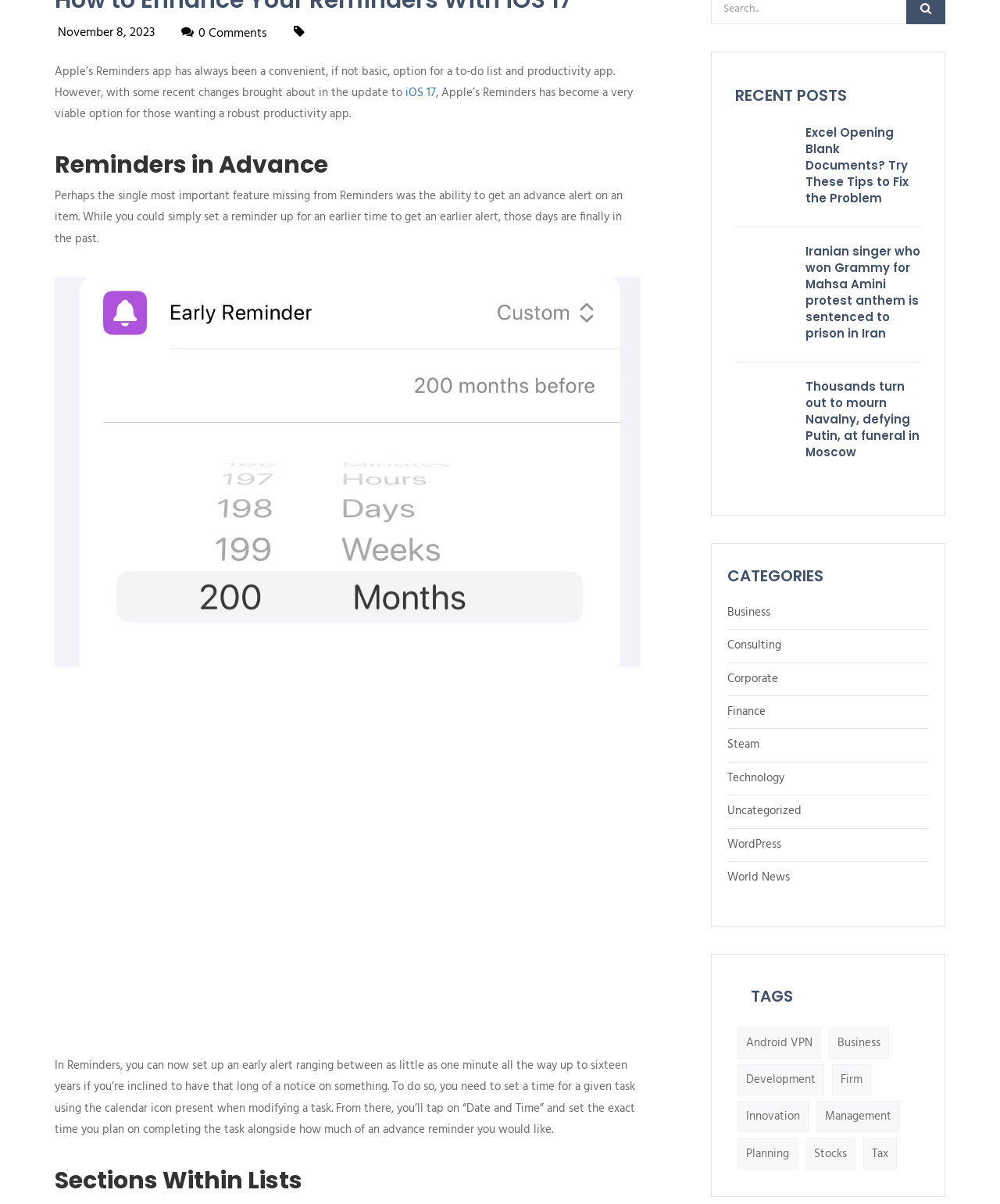Given the webpage screenshot, identify the bounding box of the UI element that matches this description: "iOS 17".

[0.405, 0.069, 0.436, 0.085]